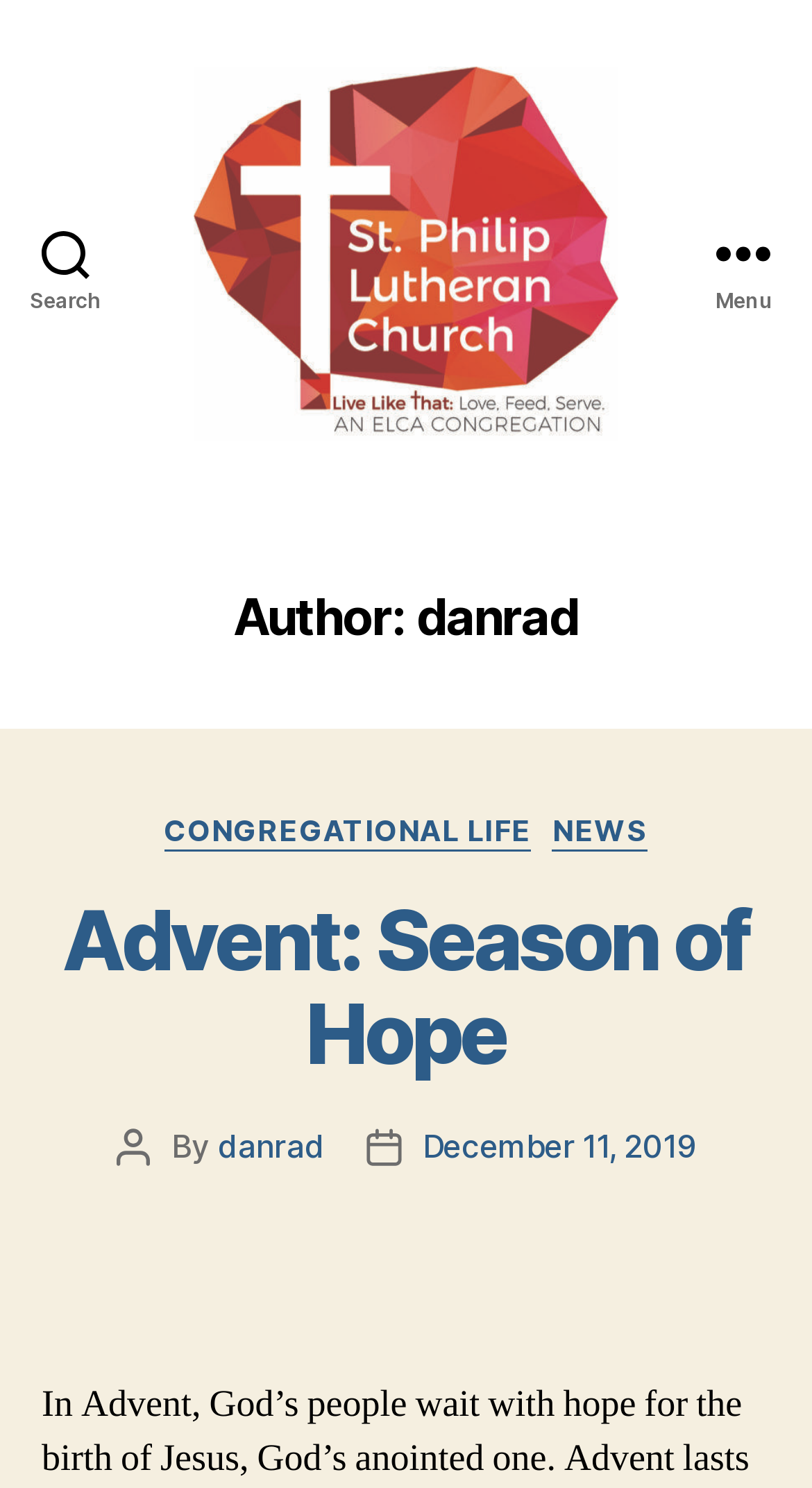Who is the author of the latest article?
Please interpret the details in the image and answer the question thoroughly.

The author of the latest article can be found in the link element with the text 'danrad' which is a child of the 'Post author' static text element.